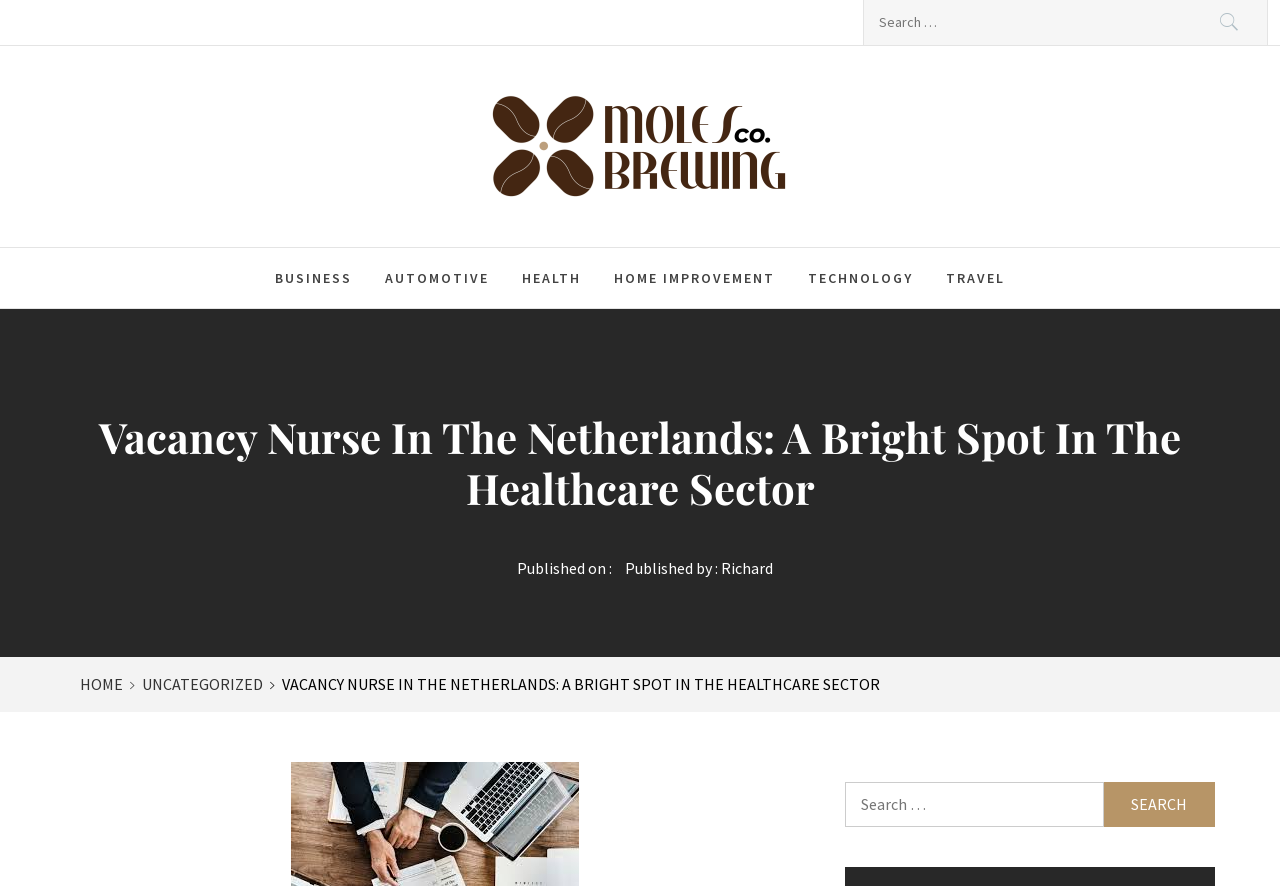Who published the article?
Provide a one-word or short-phrase answer based on the image.

Richard